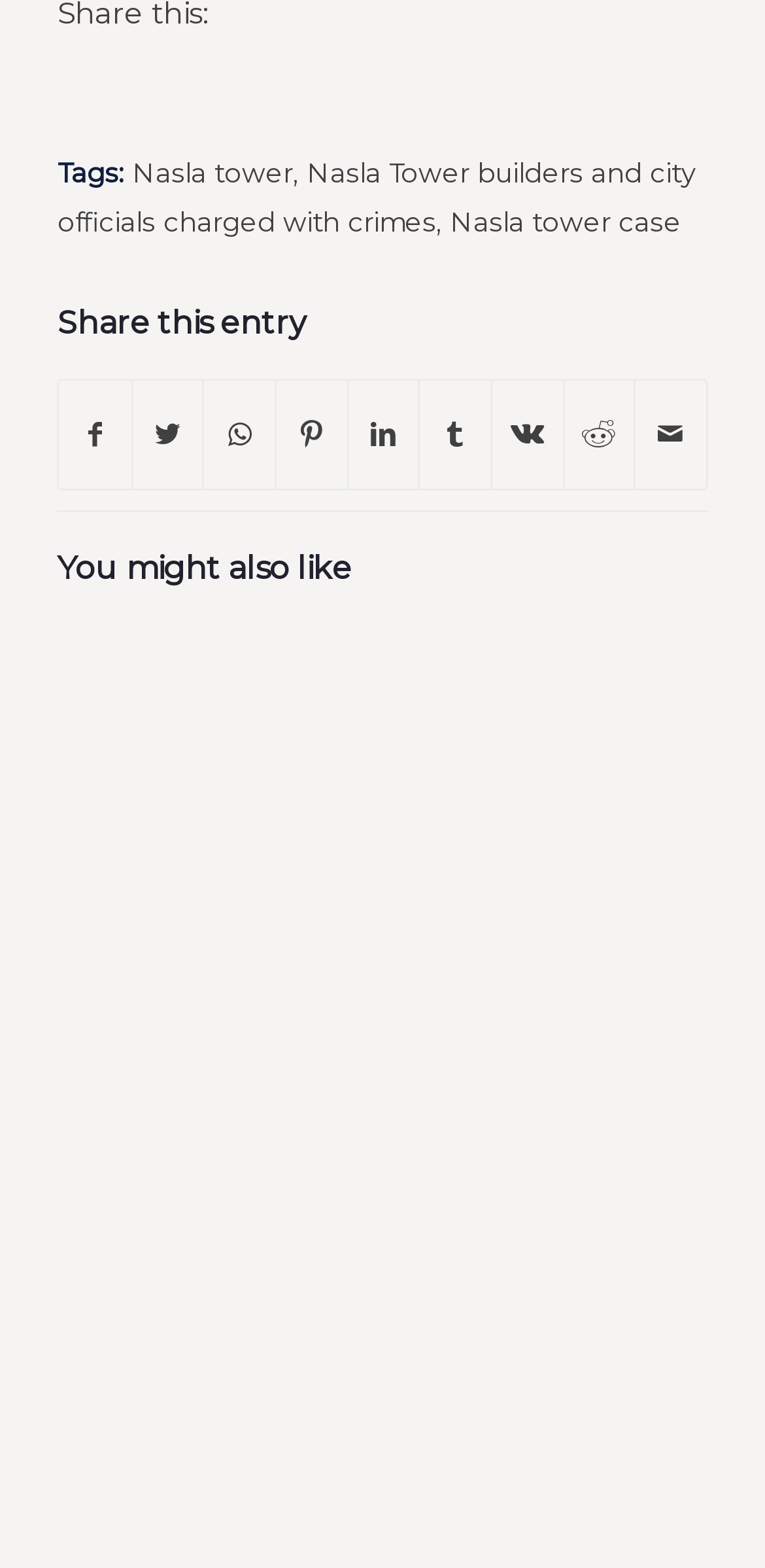Give the bounding box coordinates for the element described by: "alt="facebook icon"".

None